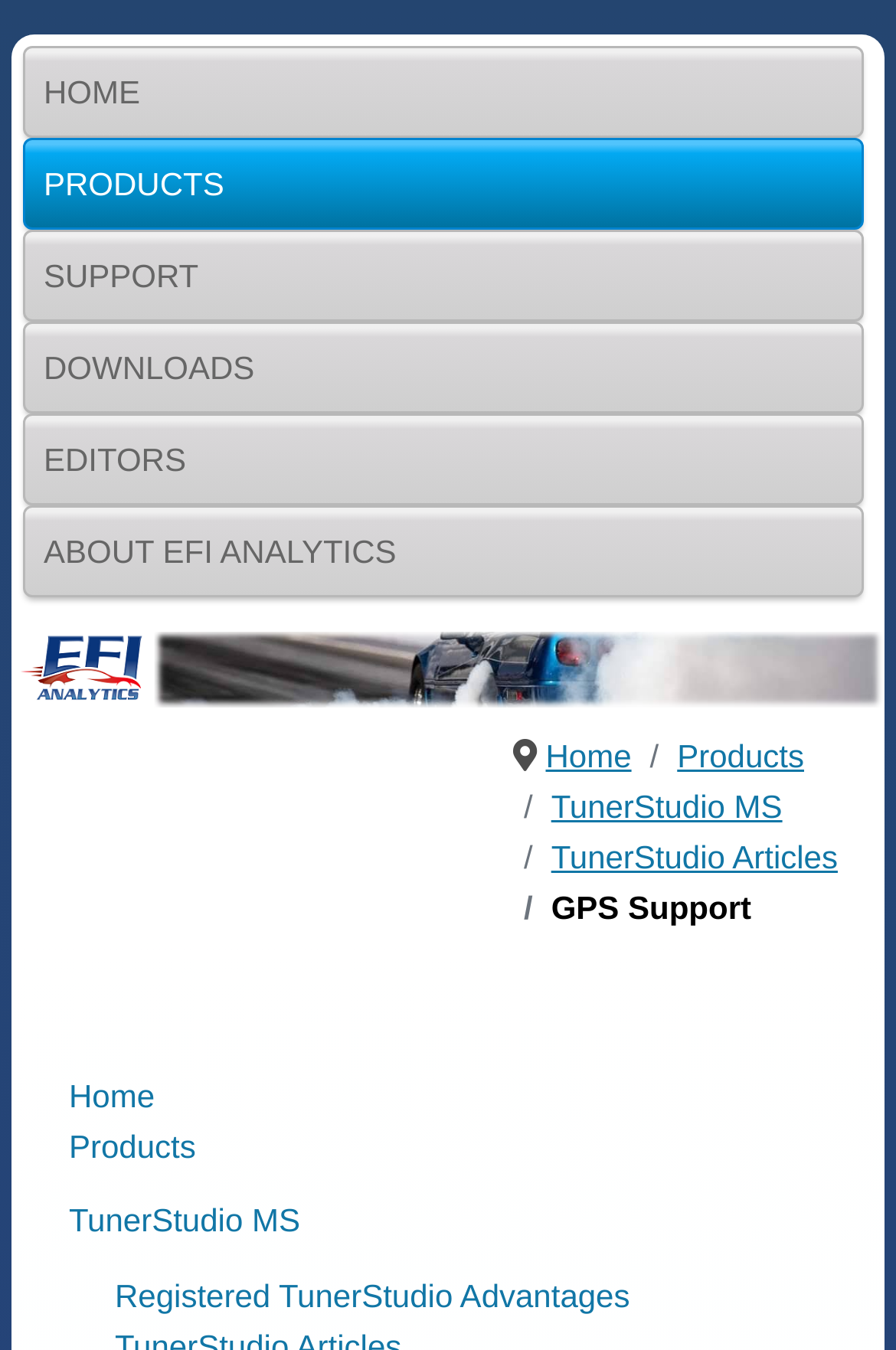Please find the bounding box coordinates of the element's region to be clicked to carry out this instruction: "Switch to dark mode".

None